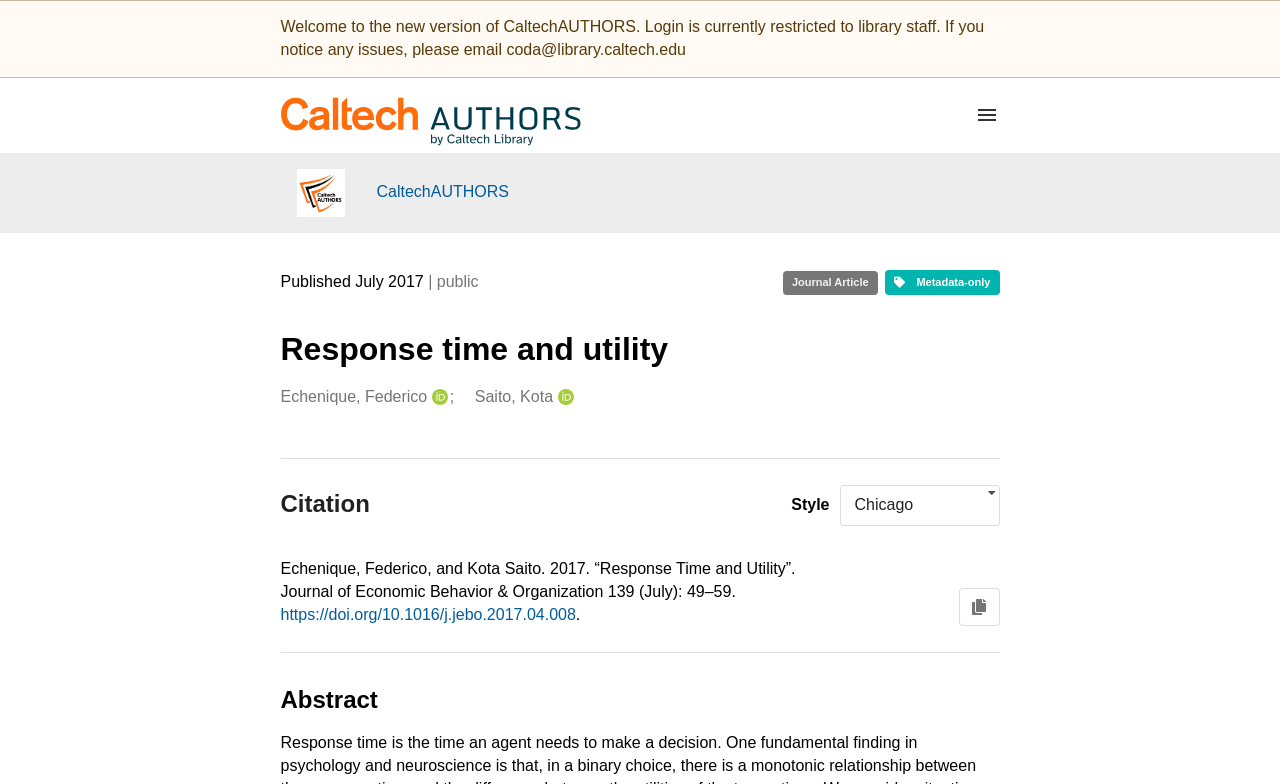Extract the main title from the webpage.

Response time and utility